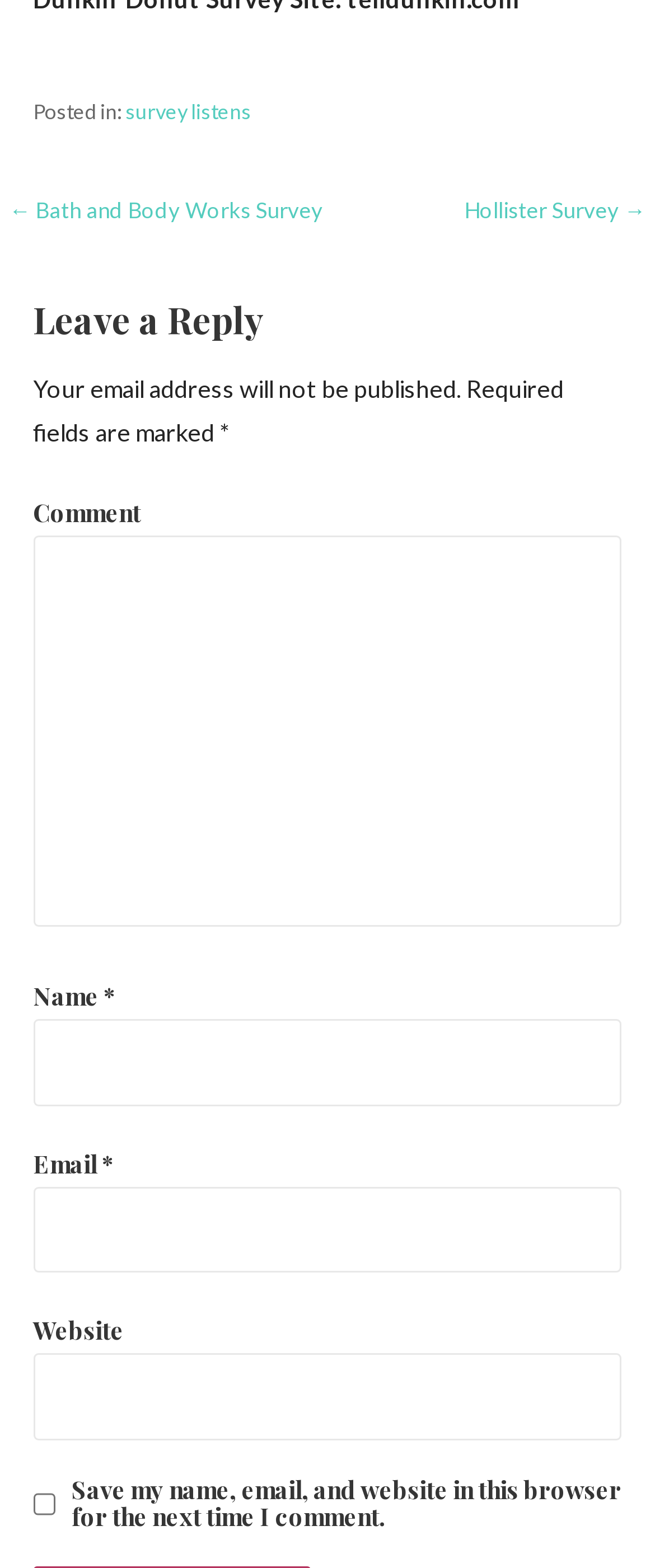Please mark the bounding box coordinates of the area that should be clicked to carry out the instruction: "Fill in the name field".

[0.051, 0.65, 0.949, 0.706]